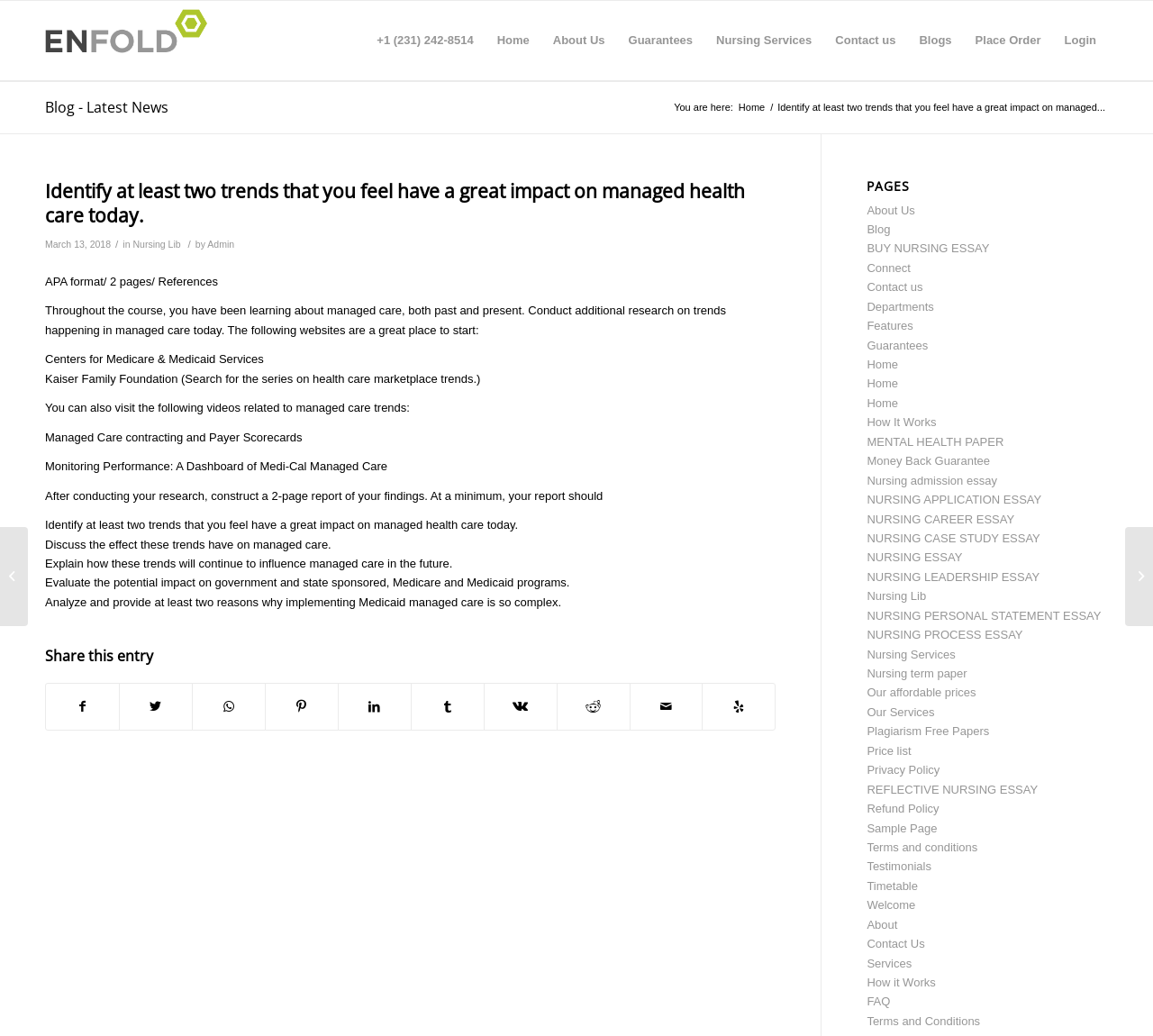Provide a one-word or short-phrase response to the question:
What is the topic of the article?

Managed health care